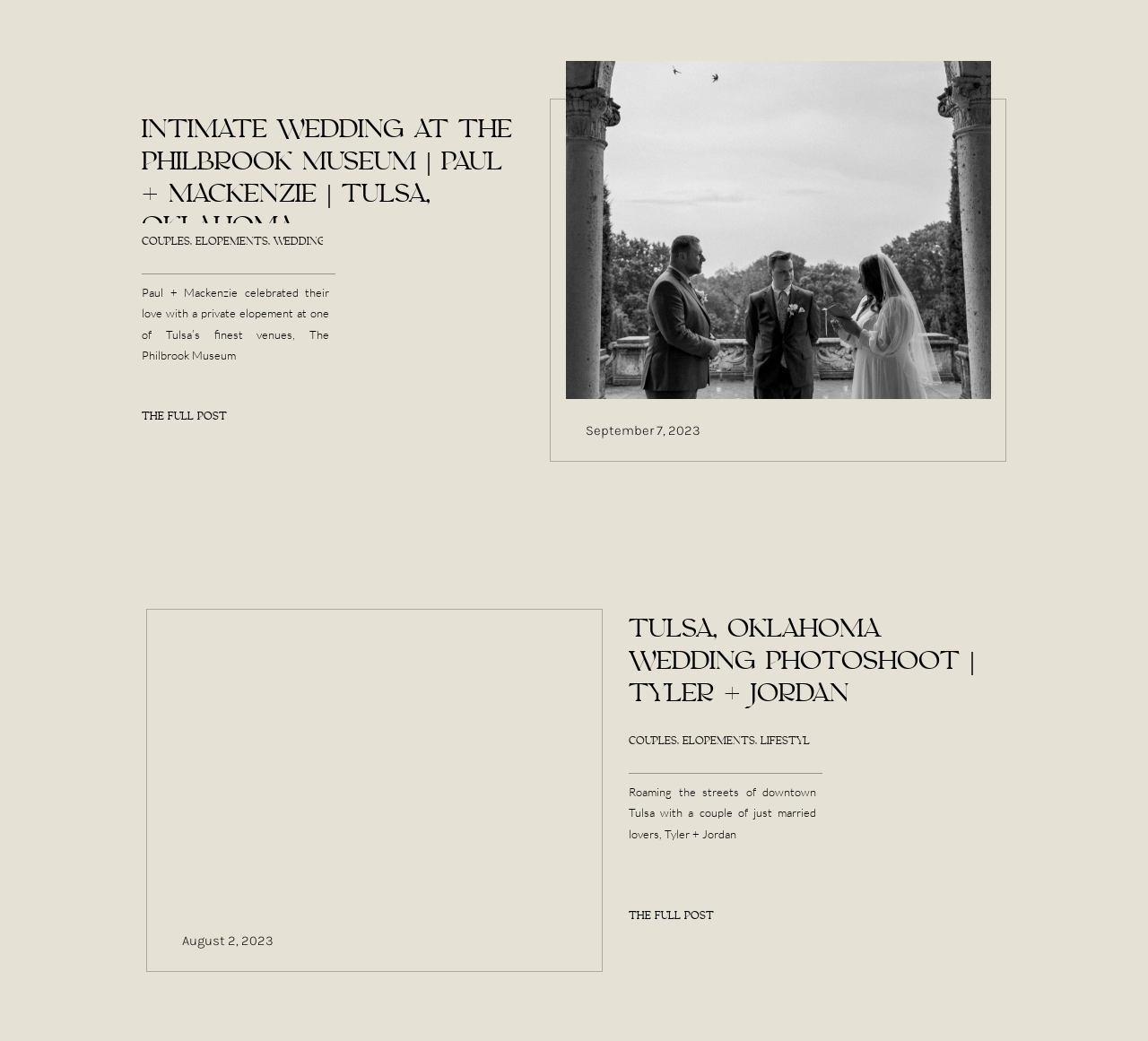Identify the bounding box coordinates for the region of the element that should be clicked to carry out the instruction: "Read about Tyler + Jordan's wedding photoshoot". The bounding box coordinates should be four float numbers between 0 and 1, i.e., [left, top, right, bottom].

[0.141, 0.549, 0.512, 0.873]